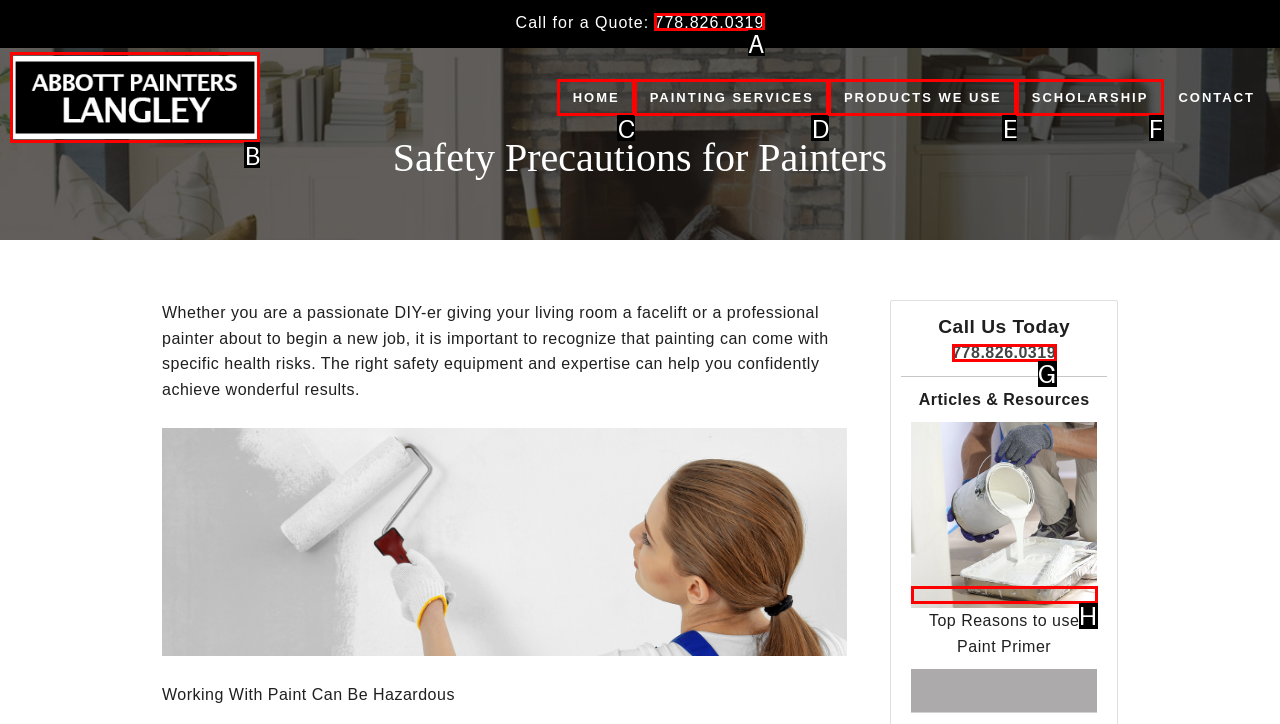Which UI element's letter should be clicked to achieve the task: Visit Langley Painters | Abbott Painters homepage
Provide the letter of the correct choice directly.

B